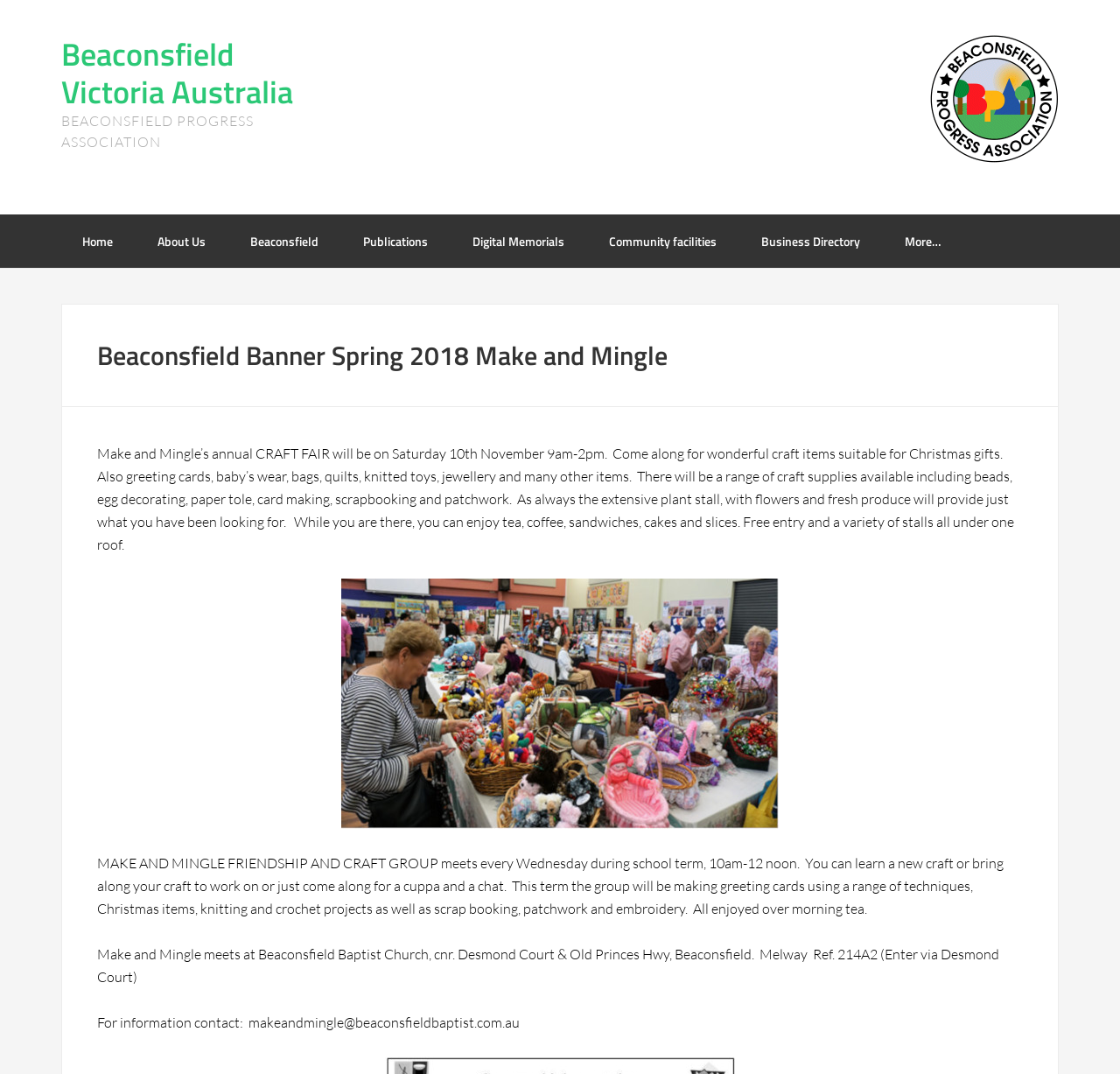Please identify the bounding box coordinates of the region to click in order to complete the given instruction: "Click on the 'bpa_logo_gif' image". The coordinates should be four float numbers between 0 and 1, i.e., [left, top, right, bottom].

[0.83, 0.033, 0.945, 0.152]